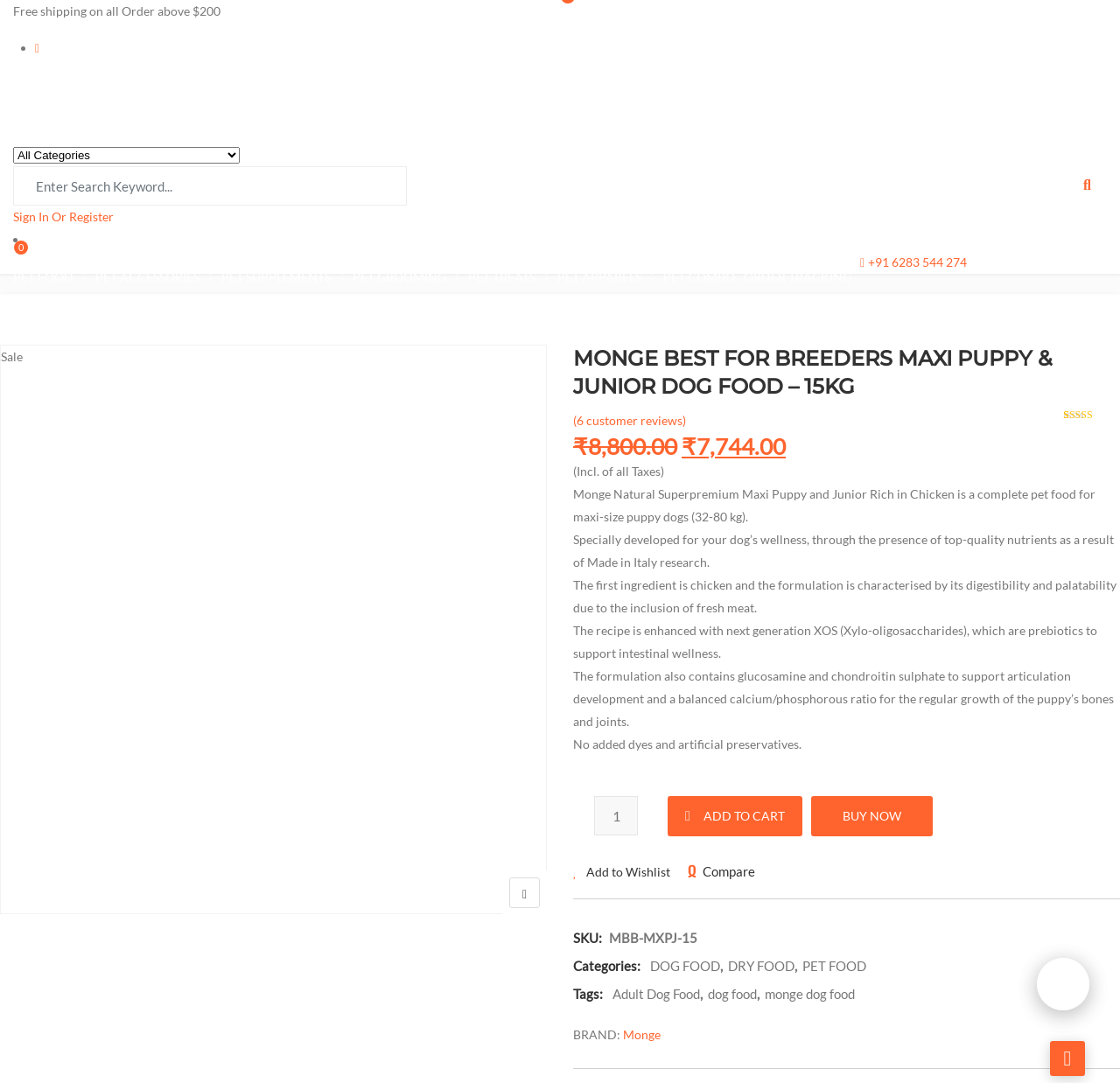Determine the bounding box coordinates of the section I need to click to execute the following instruction: "Search for pet food". Provide the coordinates as four float numbers between 0 and 1, i.e., [left, top, right, bottom].

[0.012, 0.153, 0.363, 0.19]